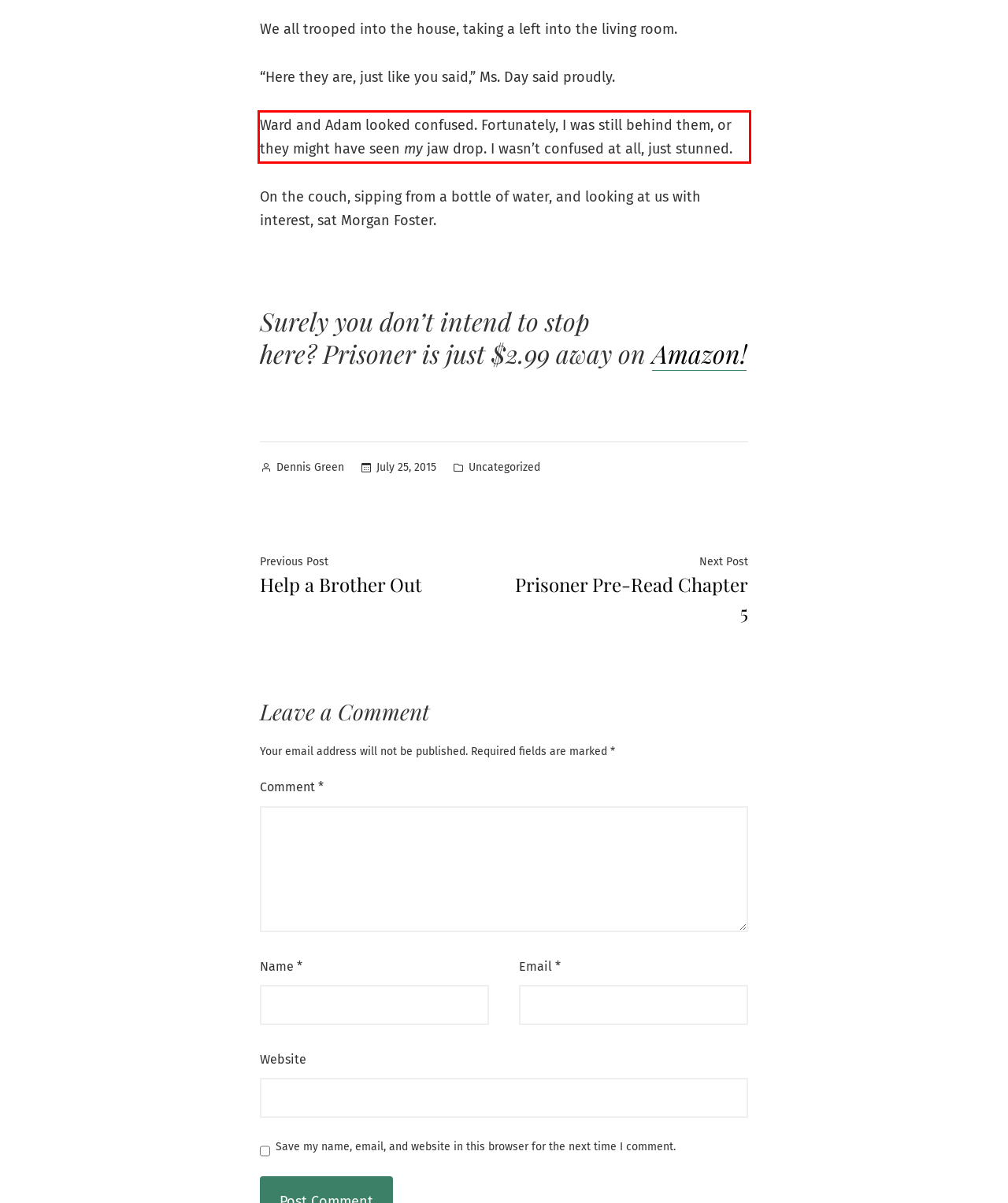Identify and extract the text within the red rectangle in the screenshot of the webpage.

Ward and Adam looked confused. Fortunately, I was still behind them, or they might have seen my jaw drop. I wasn’t confused at all, just stunned.